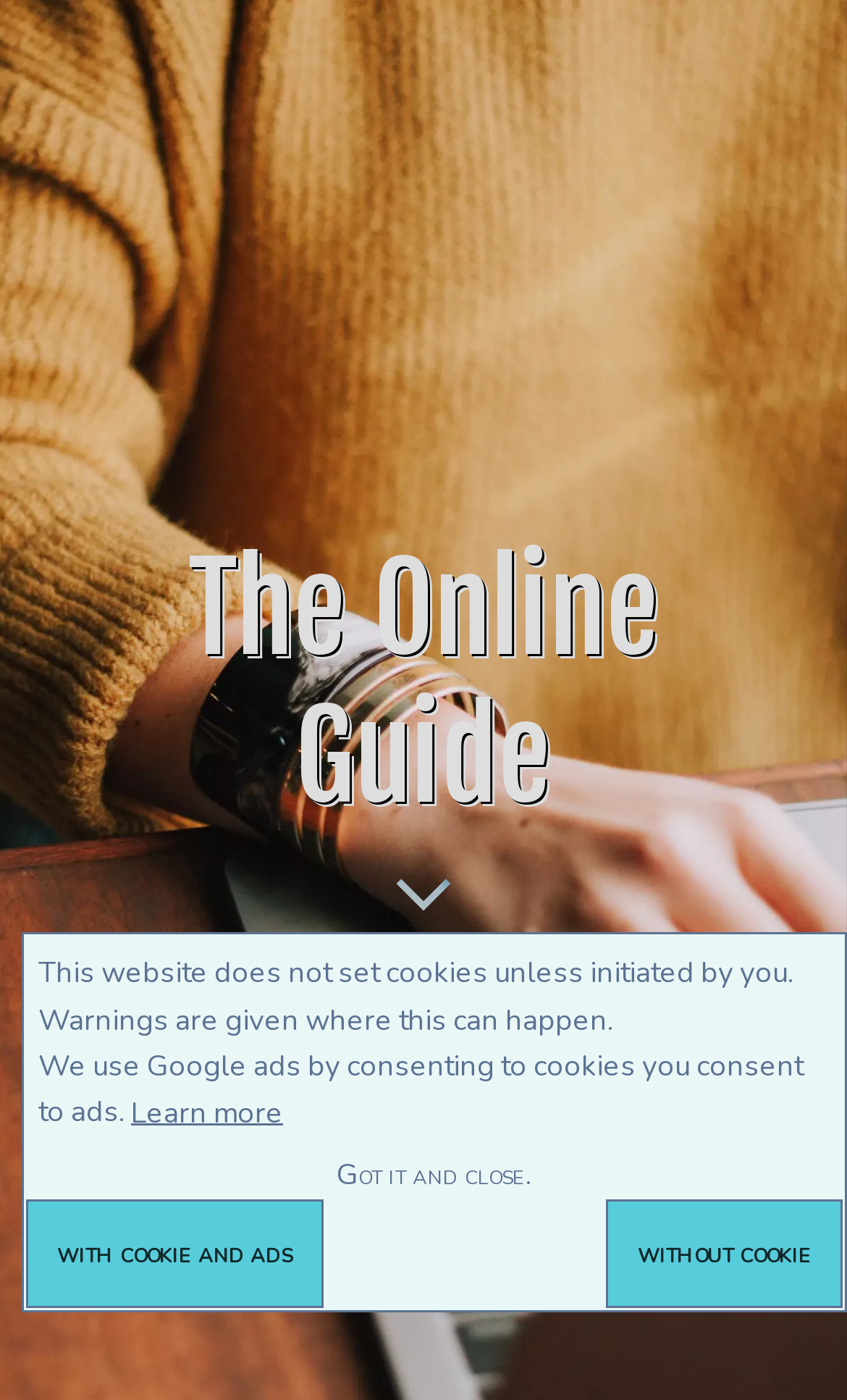Locate the bounding box coordinates of the clickable area to execute the instruction: "Click the 'Scroll Down' link". Provide the coordinates as four float numbers between 0 and 1, represented as [left, top, right, bottom].

[0.436, 0.624, 0.564, 0.702]